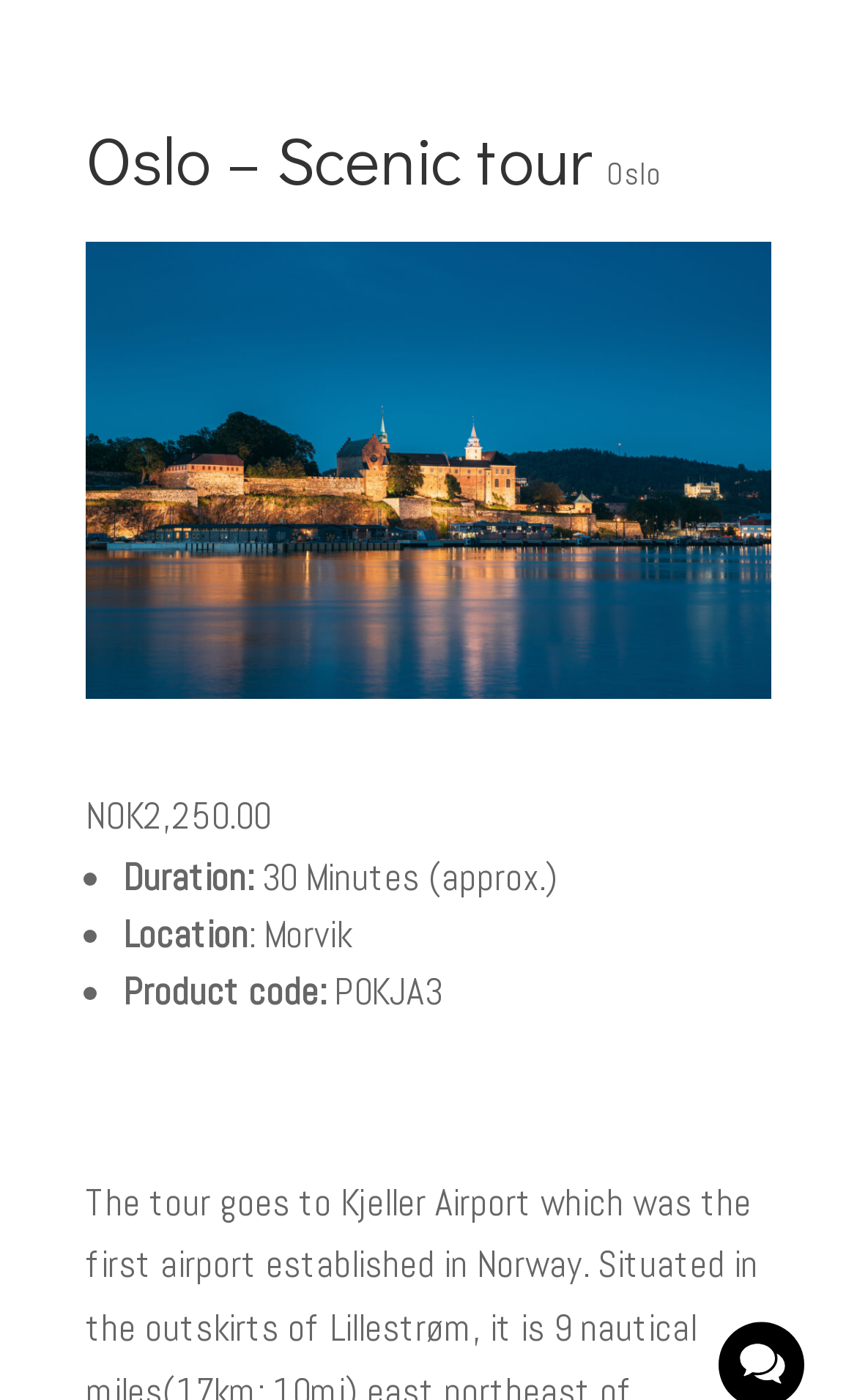How long does this scenic tour last?
Refer to the image and respond with a one-word or short-phrase answer.

30 Minutes (approx.)